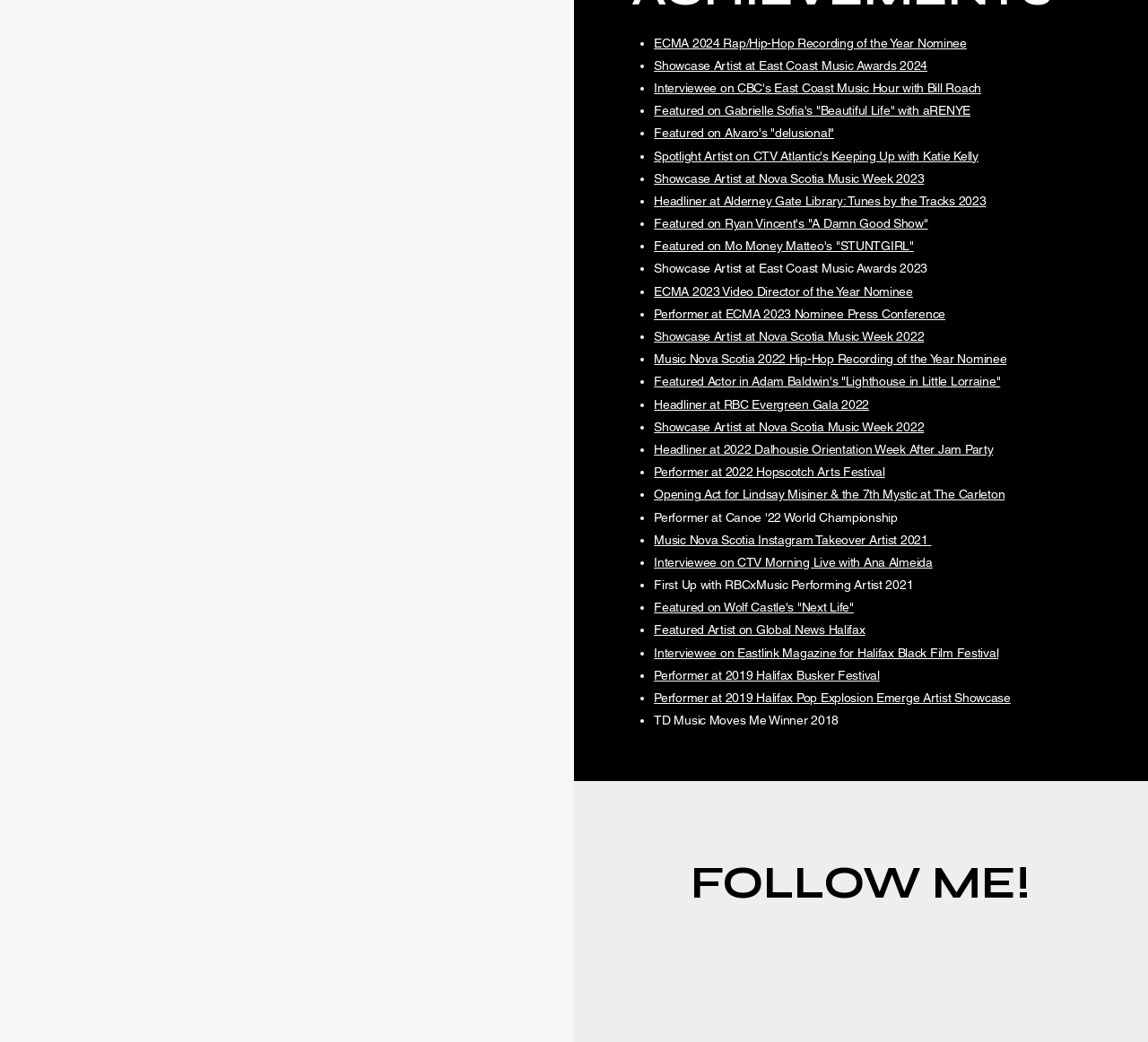Locate the bounding box coordinates of the element I should click to achieve the following instruction: "Check out Featured on Gabrielle Sofia's 'Beautiful Life' with aRENYE".

[0.57, 0.099, 0.845, 0.113]